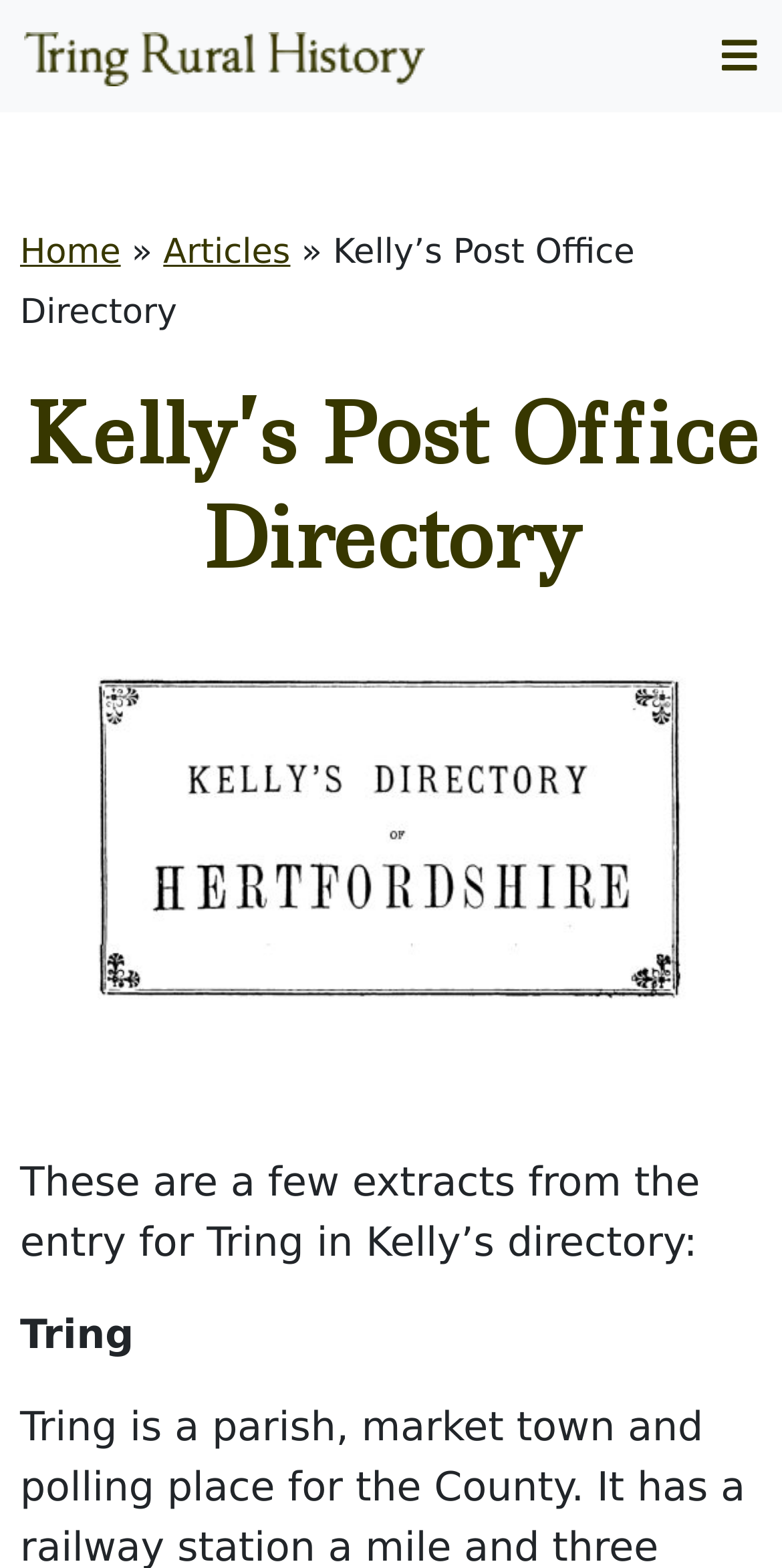What is the purpose of the button with '' icon?
Use the image to give a comprehensive and detailed response to the question.

The button element with the '' icon has a control relationship with the 'offcanvas-navbar' element, suggesting that it is used to control or toggle the navigation bar.